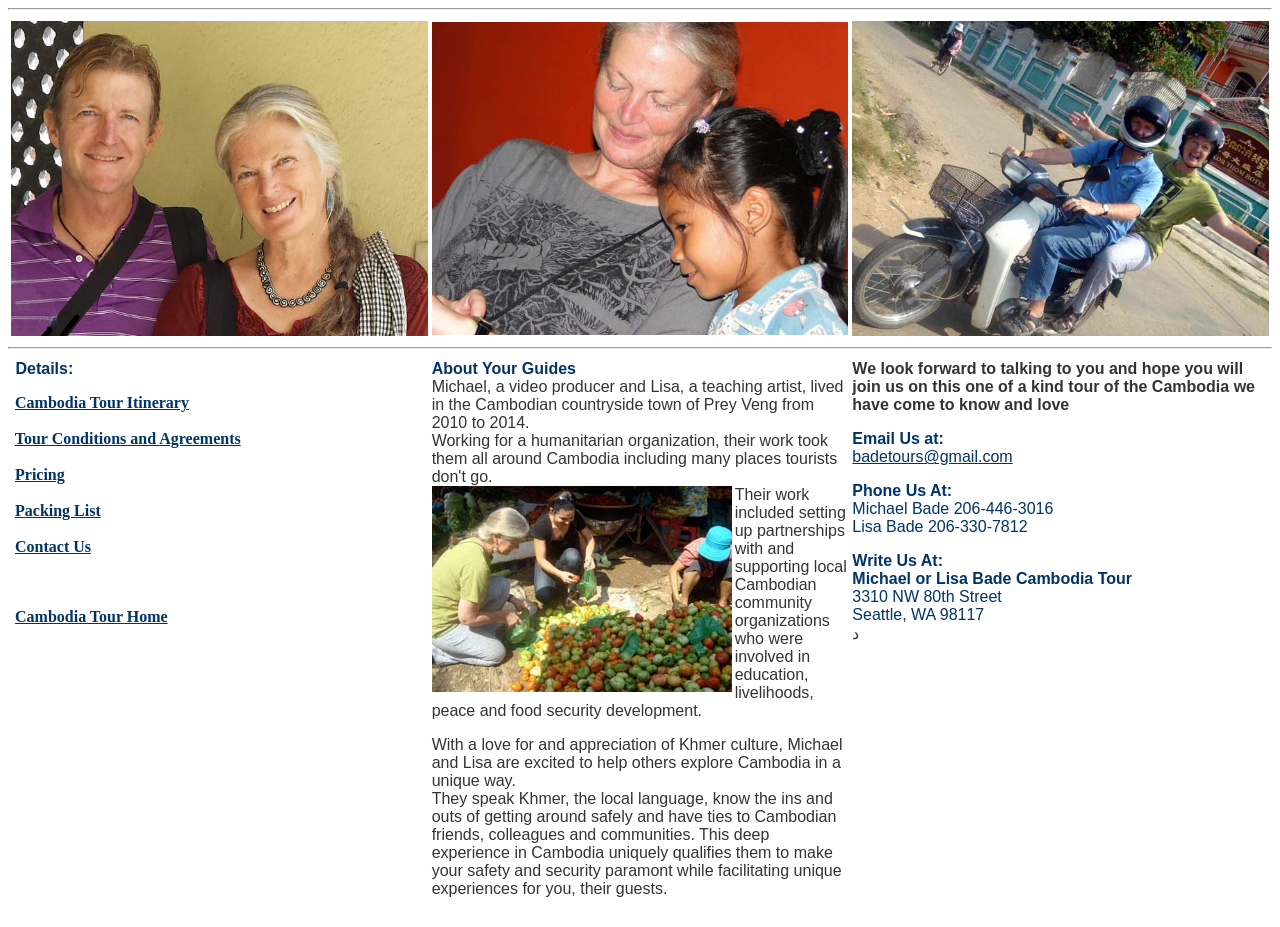What is the theme of the tour offered by Michael and Lisa?
Please provide a comprehensive answer based on the visual information in the image.

The webpage is about Michael and Lisa Bade, who offer a tour of Cambodia, and the webpage provides information about their background, the tour itinerary, conditions, and pricing, as well as contact information.